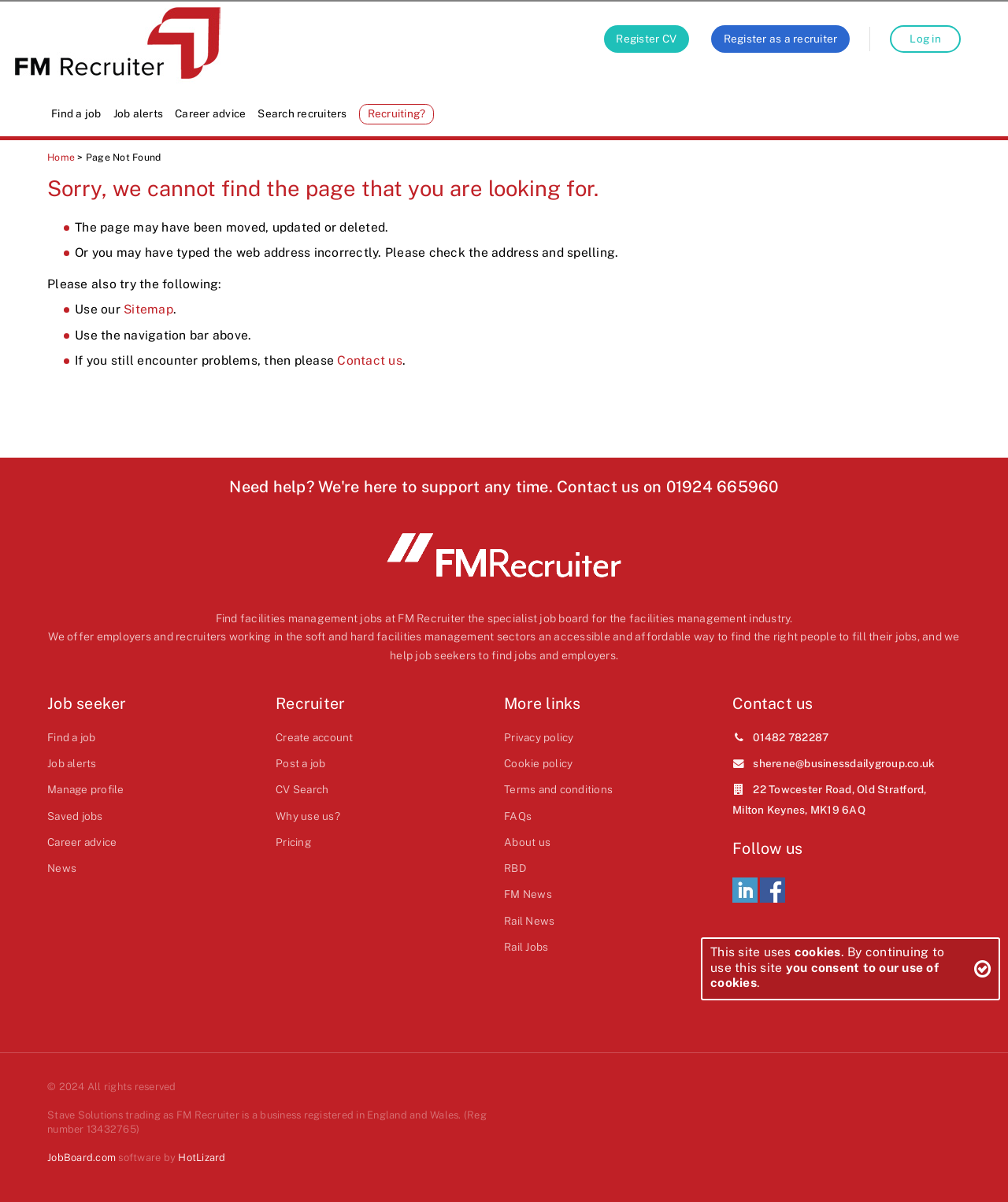Find the bounding box coordinates of the area that needs to be clicked in order to achieve the following instruction: "Click on 'Contact us'". The coordinates should be specified as four float numbers between 0 and 1, i.e., [left, top, right, bottom].

[0.335, 0.293, 0.399, 0.306]